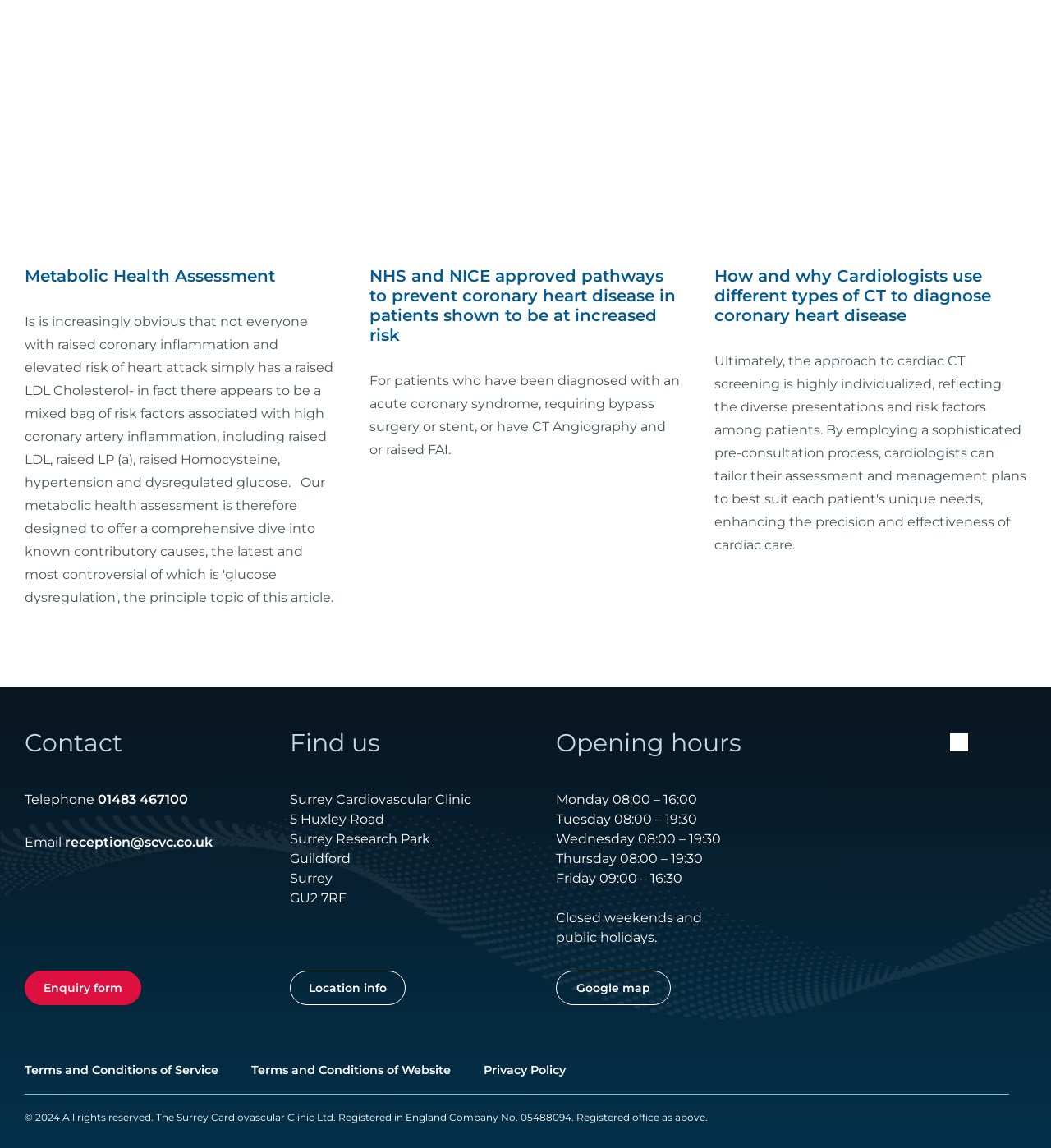Answer the question using only a single word or phrase: 
What are the opening hours on Monday?

08:00 – 16:00